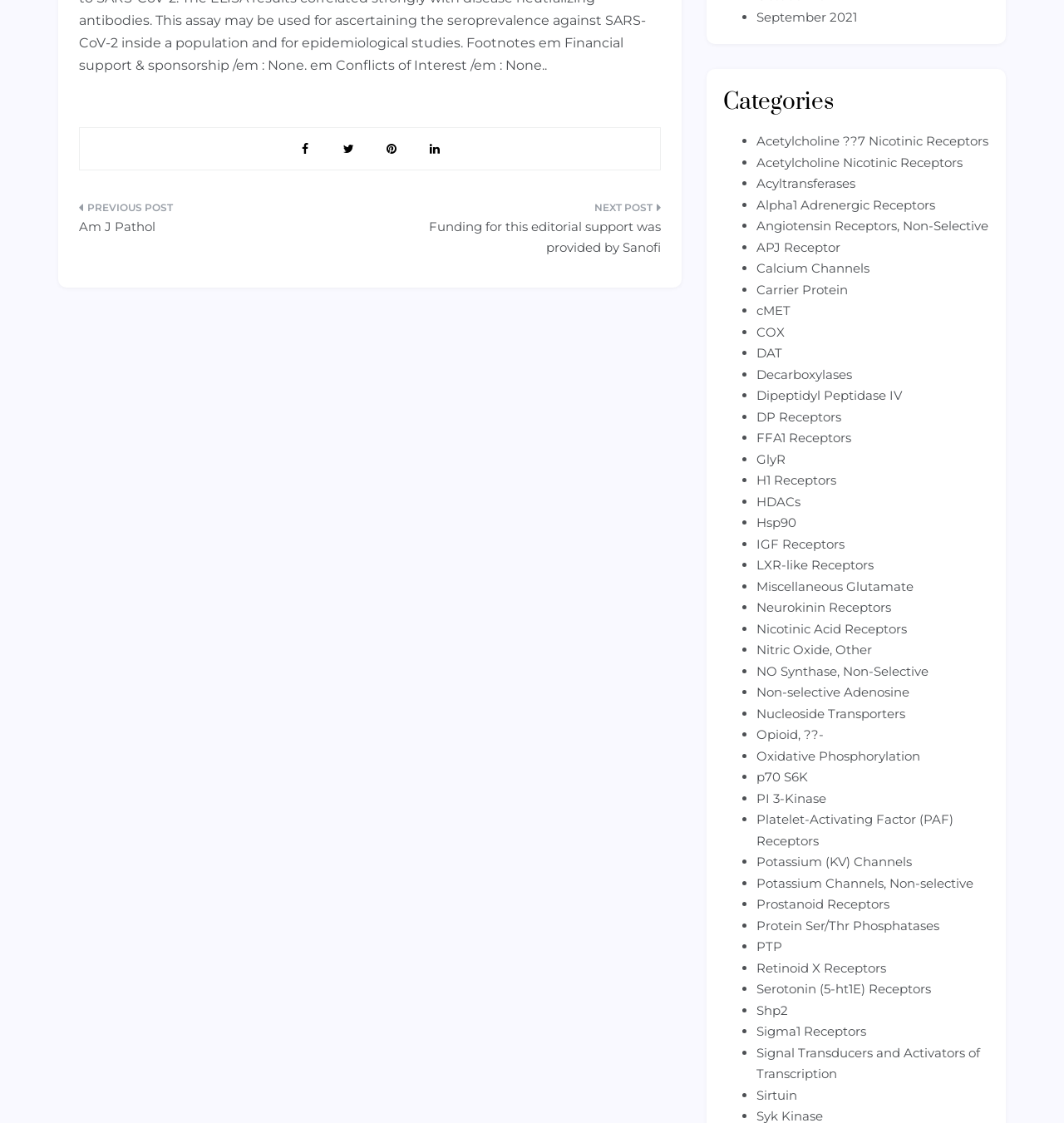What is the next post?
Answer the question in as much detail as possible.

I looked at the 'Post navigation' section and found the link 'NEXT POST Funding for this editorial support was provided by Sanofi', which indicates that the next post is related to funding from Sanofi.